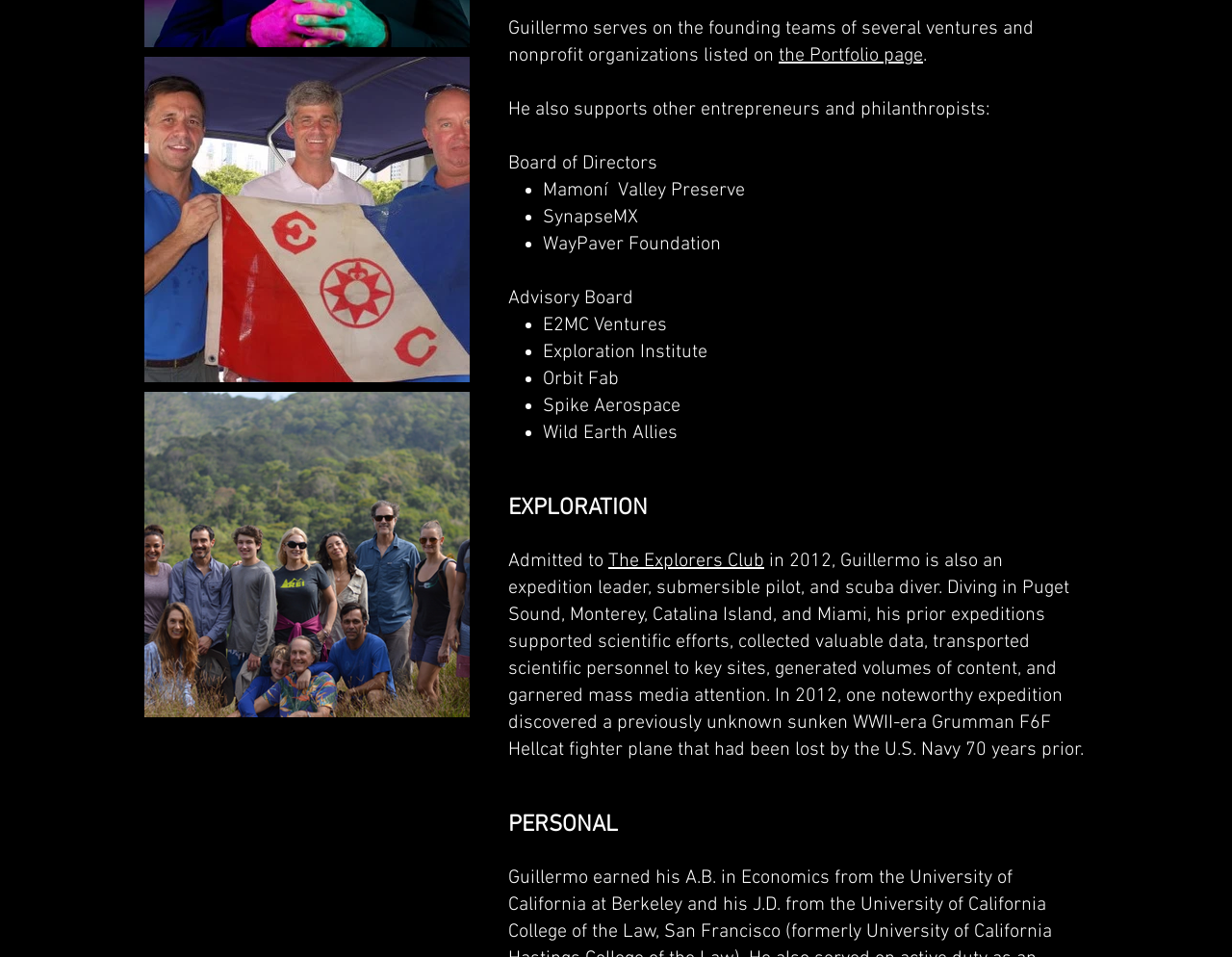For the given element description Orbit Fab, determine the bounding box coordinates of the UI element. The coordinates should follow the format (top-left x, top-left y, bottom-right x, bottom-right y) and be within the range of 0 to 1.

[0.441, 0.385, 0.502, 0.409]